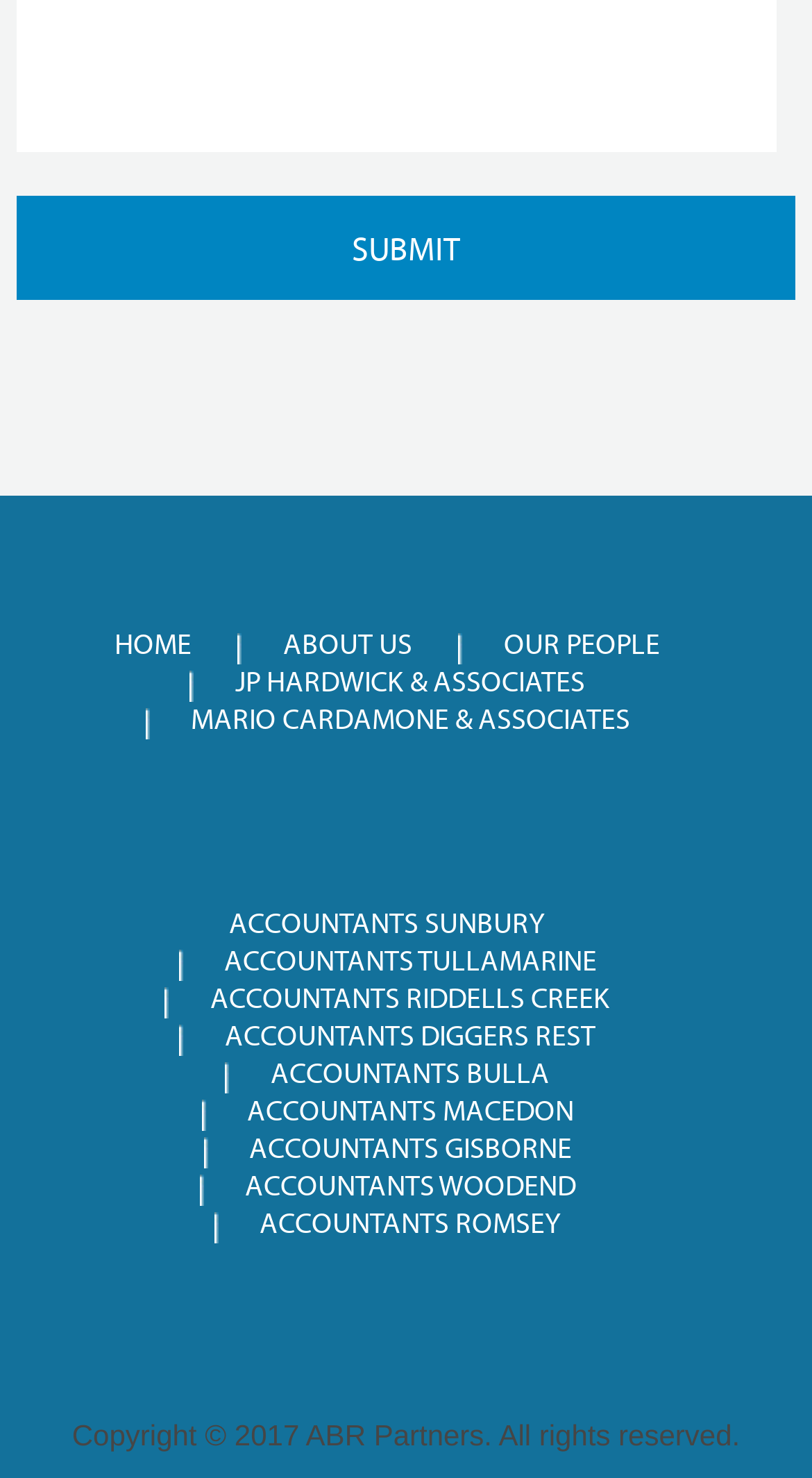Respond to the following query with just one word or a short phrase: 
Is there a link to 'ACCOUNTANTS ROMSEY' on the page?

Yes